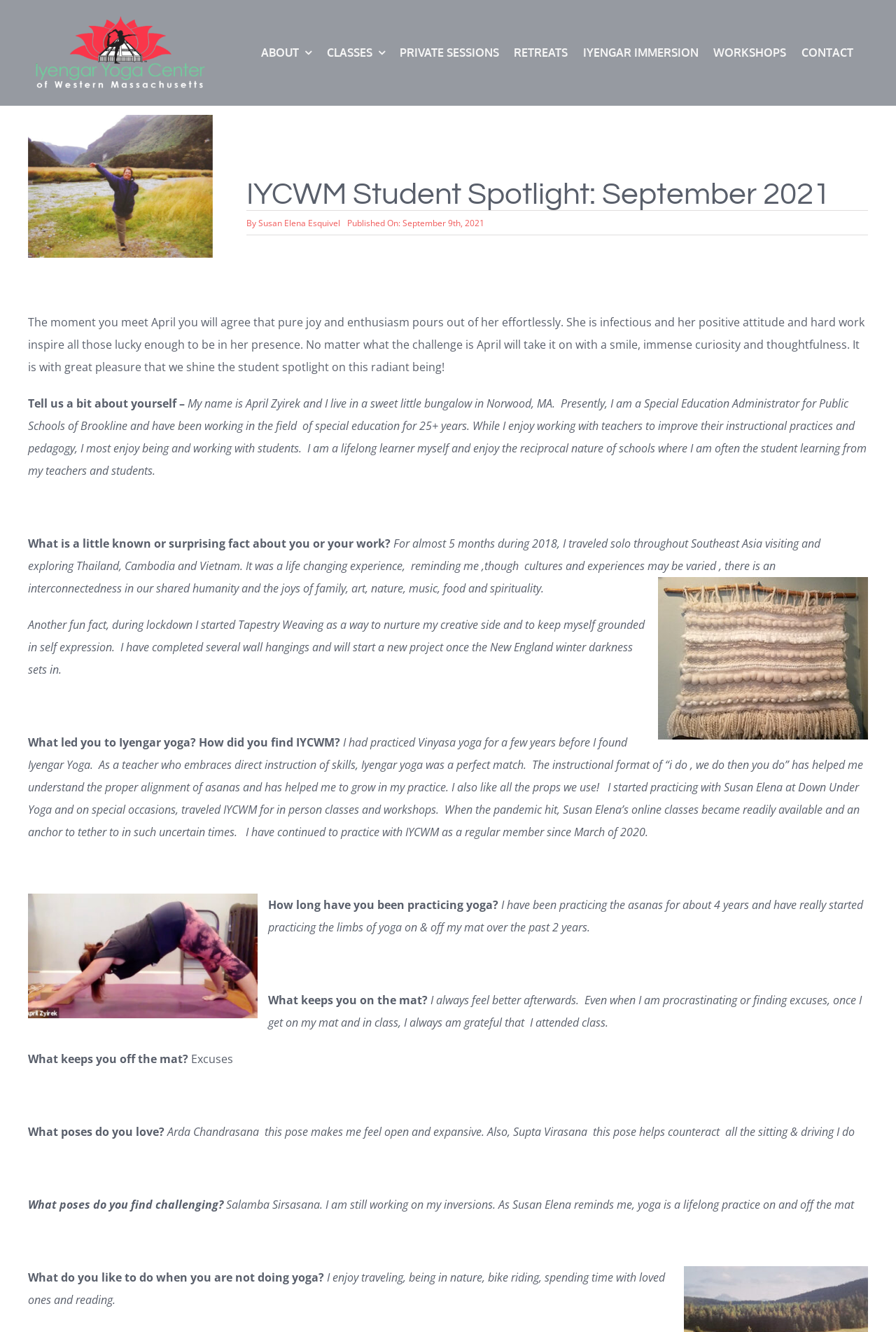Please indicate the bounding box coordinates for the clickable area to complete the following task: "Go to the top of the page". The coordinates should be specified as four float numbers between 0 and 1, i.e., [left, top, right, bottom].

[0.904, 0.655, 0.941, 0.673]